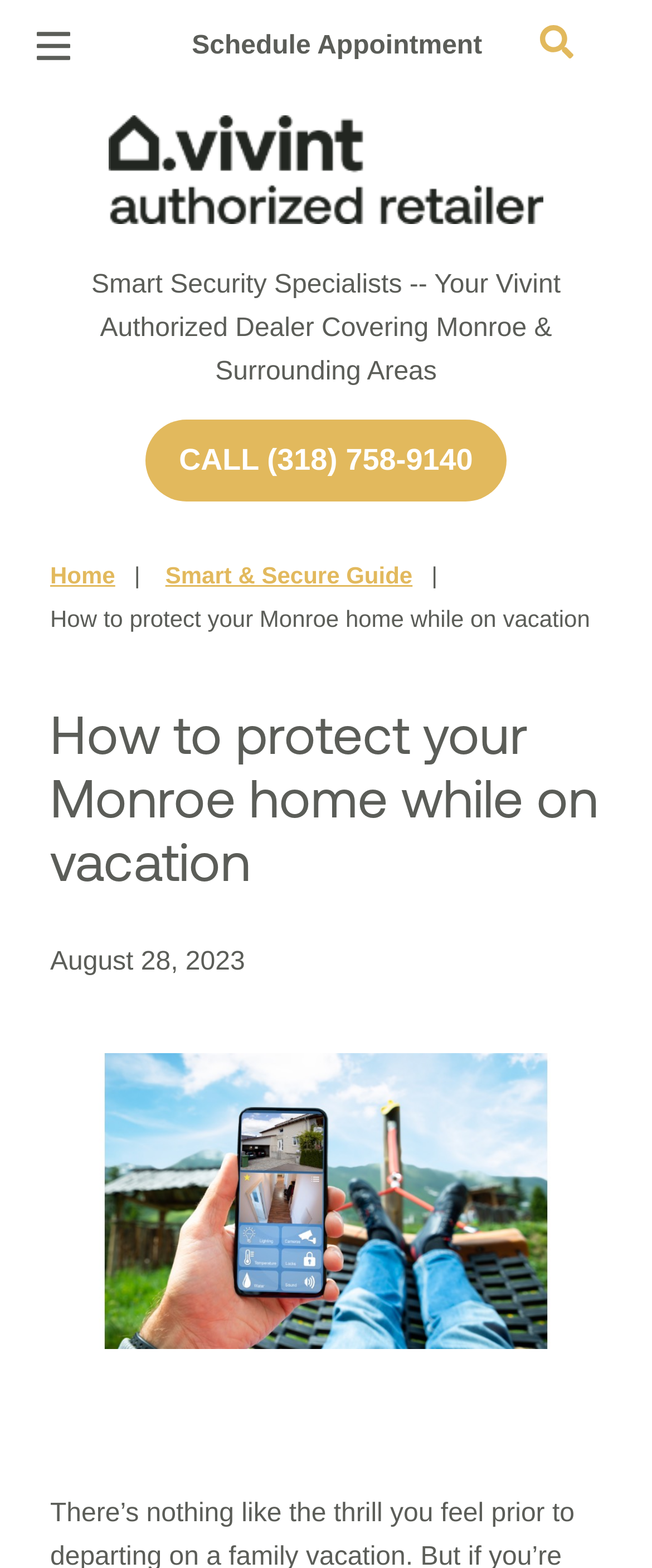Please determine the headline of the webpage and provide its content.

How to protect your Monroe home while on vacation